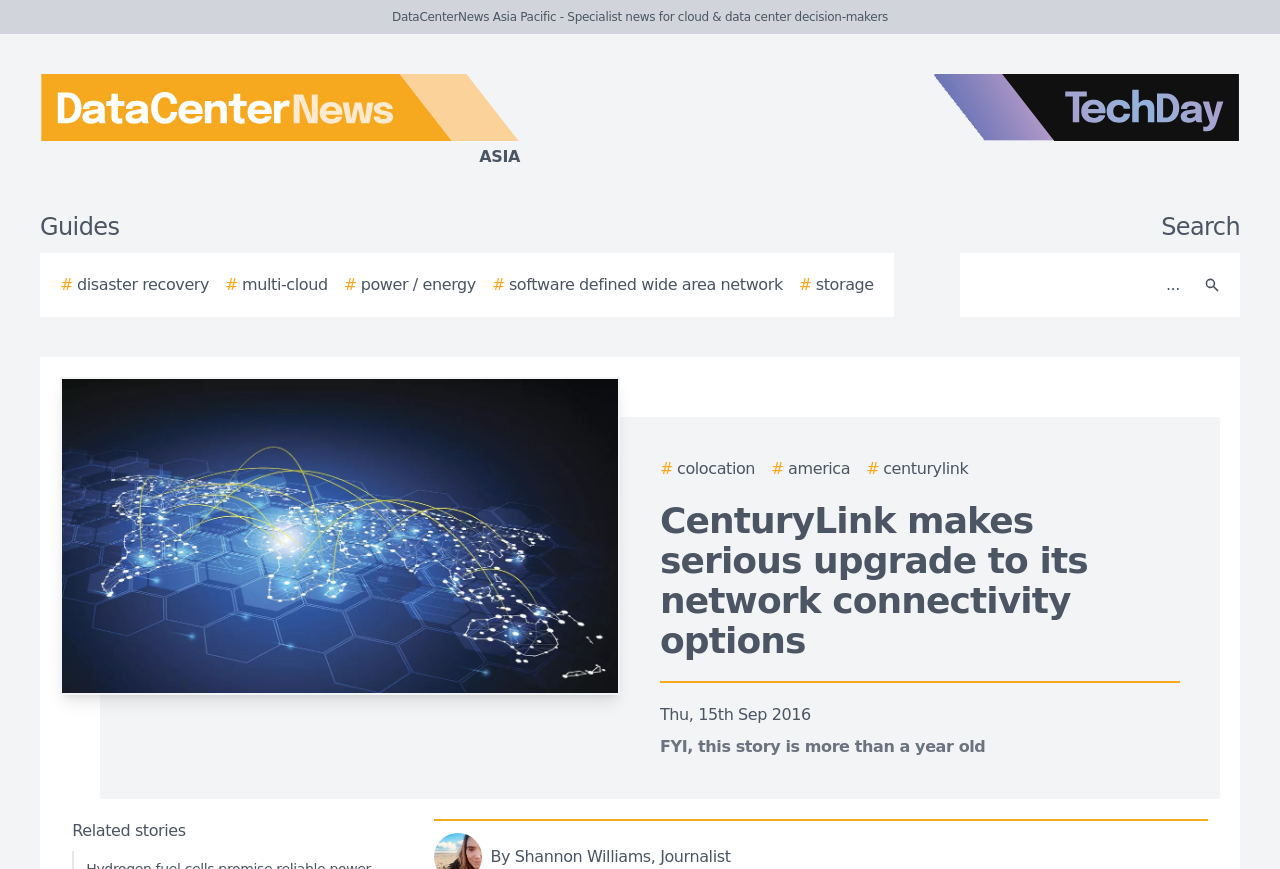Provide the bounding box coordinates of the HTML element this sentence describes: "# America". The bounding box coordinates consist of four float numbers between 0 and 1, i.e., [left, top, right, bottom].

[0.602, 0.526, 0.664, 0.554]